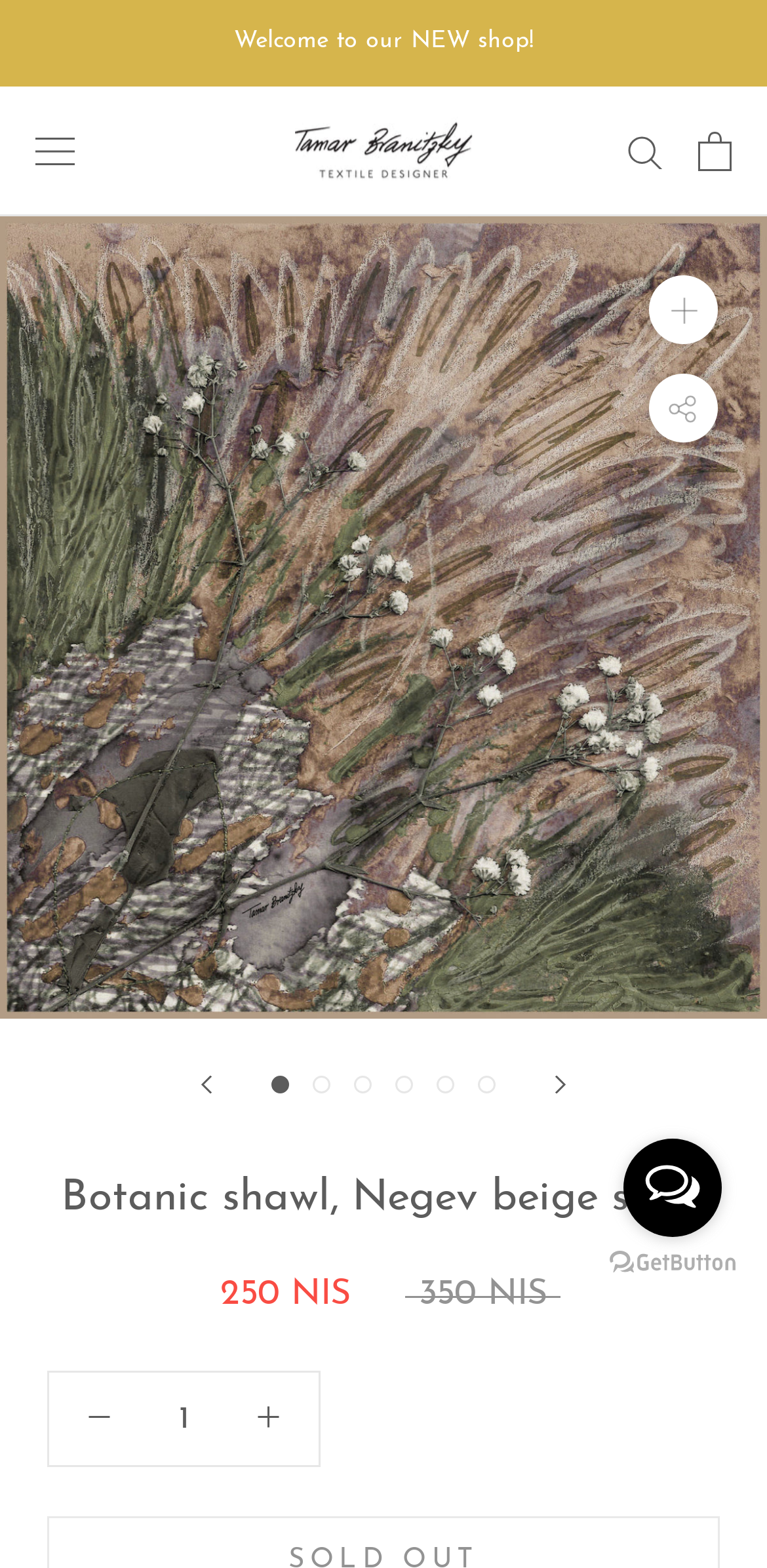Refer to the image and provide an in-depth answer to the question:
What is the text above the image of the scarf?

The text above the image of the scarf can be found in the generic element with the text 'Botanic shawl, Negev beige scarf' which is located above the image.